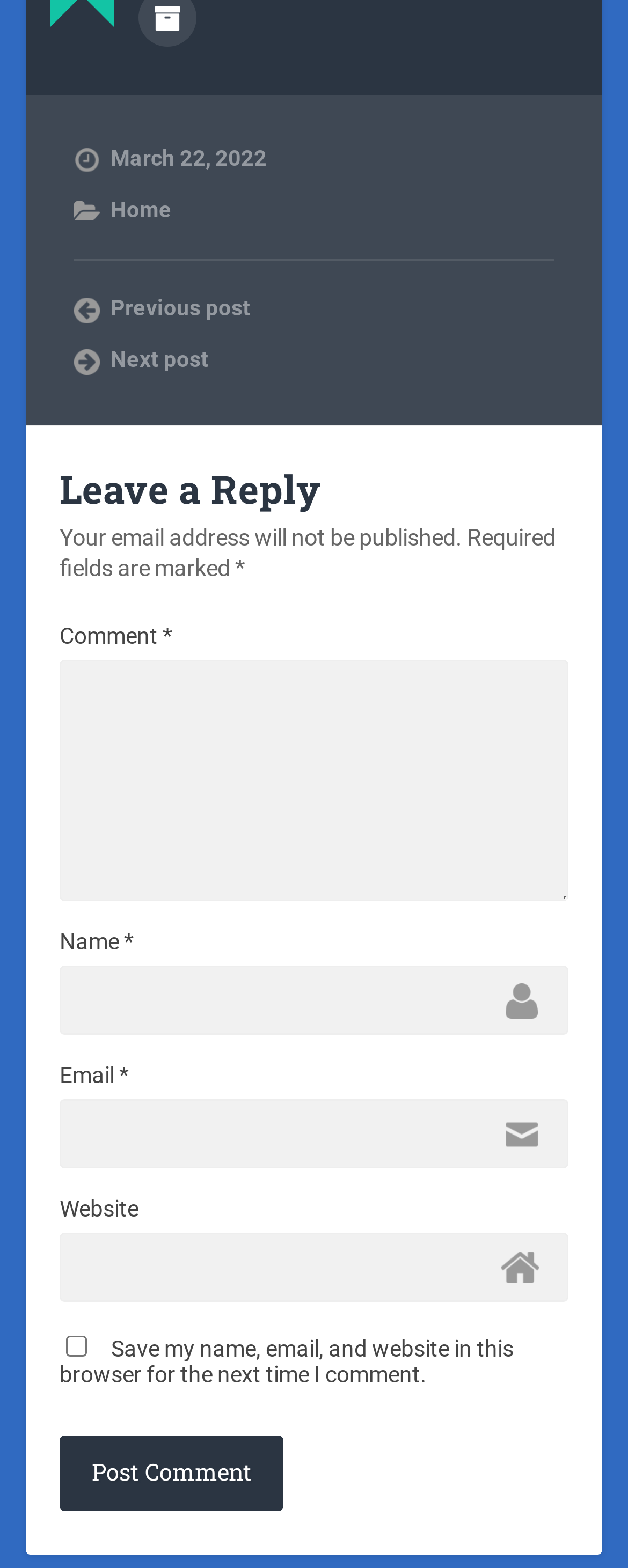What is the function of the checkbox?
Answer the question with a single word or phrase by looking at the picture.

To save user data